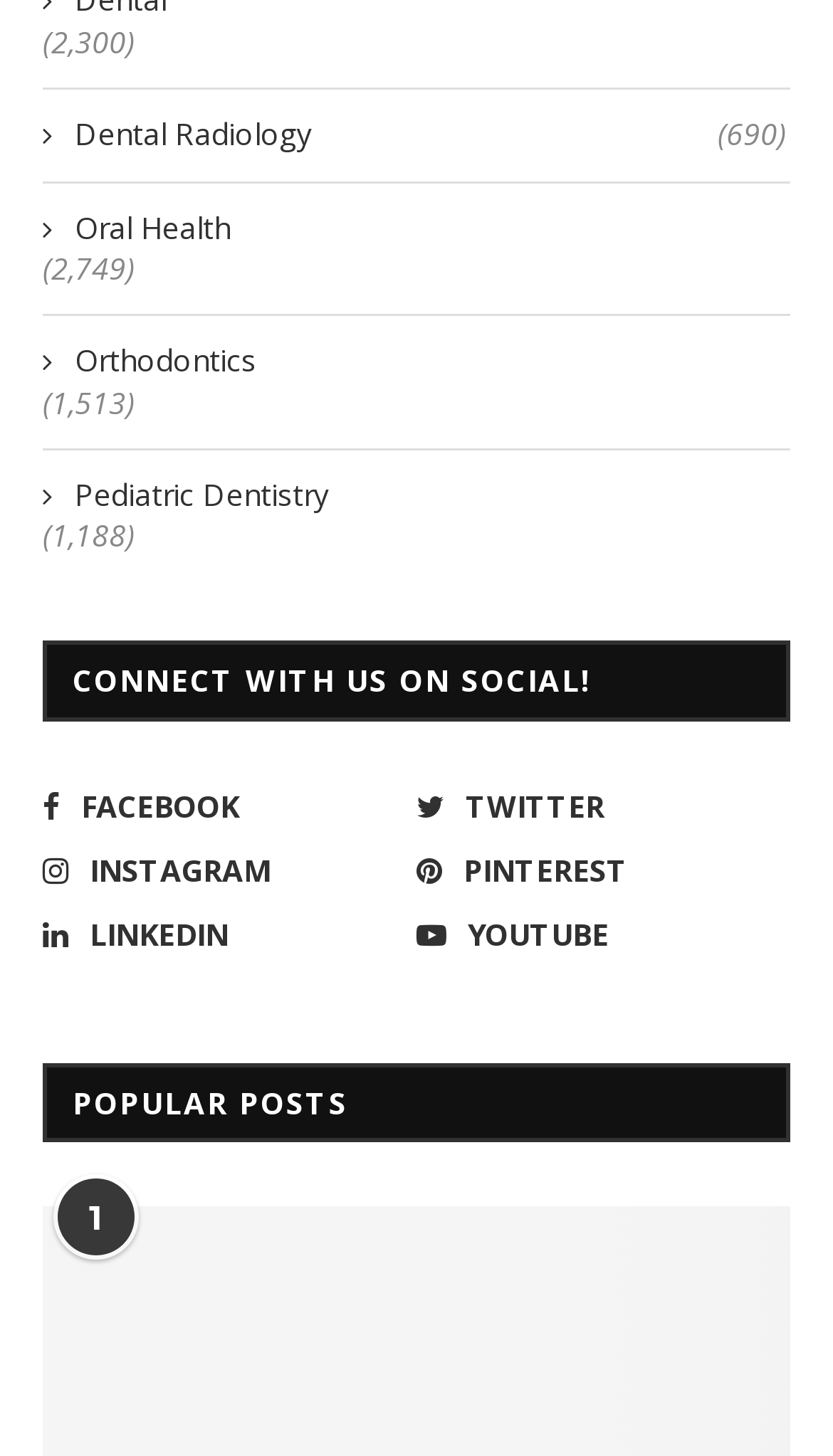Give a one-word or short phrase answer to the question: 
What is the first dental specialty listed?

Dental Radiology